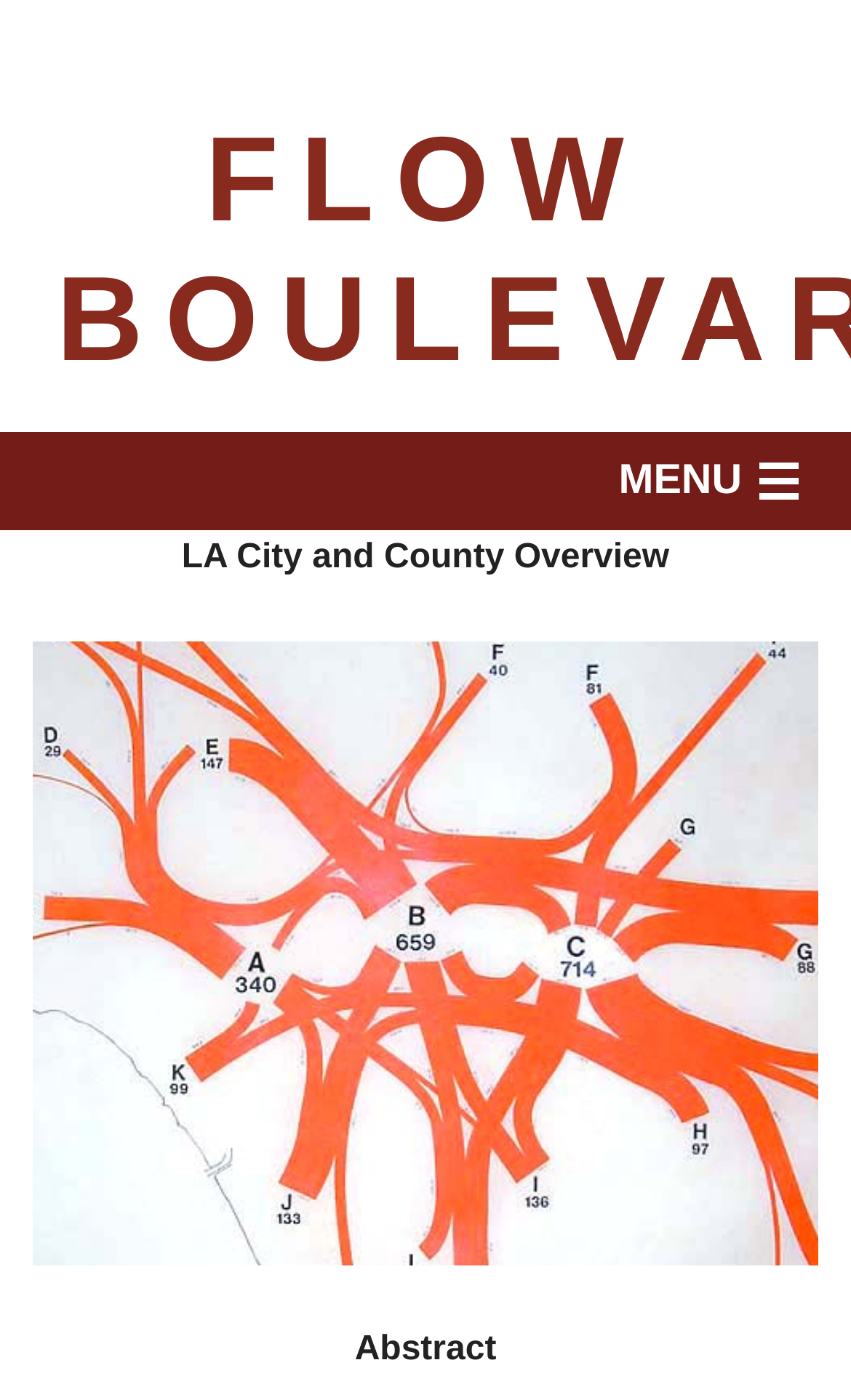Provide a brief response in the form of a single word or phrase:
What is the text above the image?

LA City and County Overview